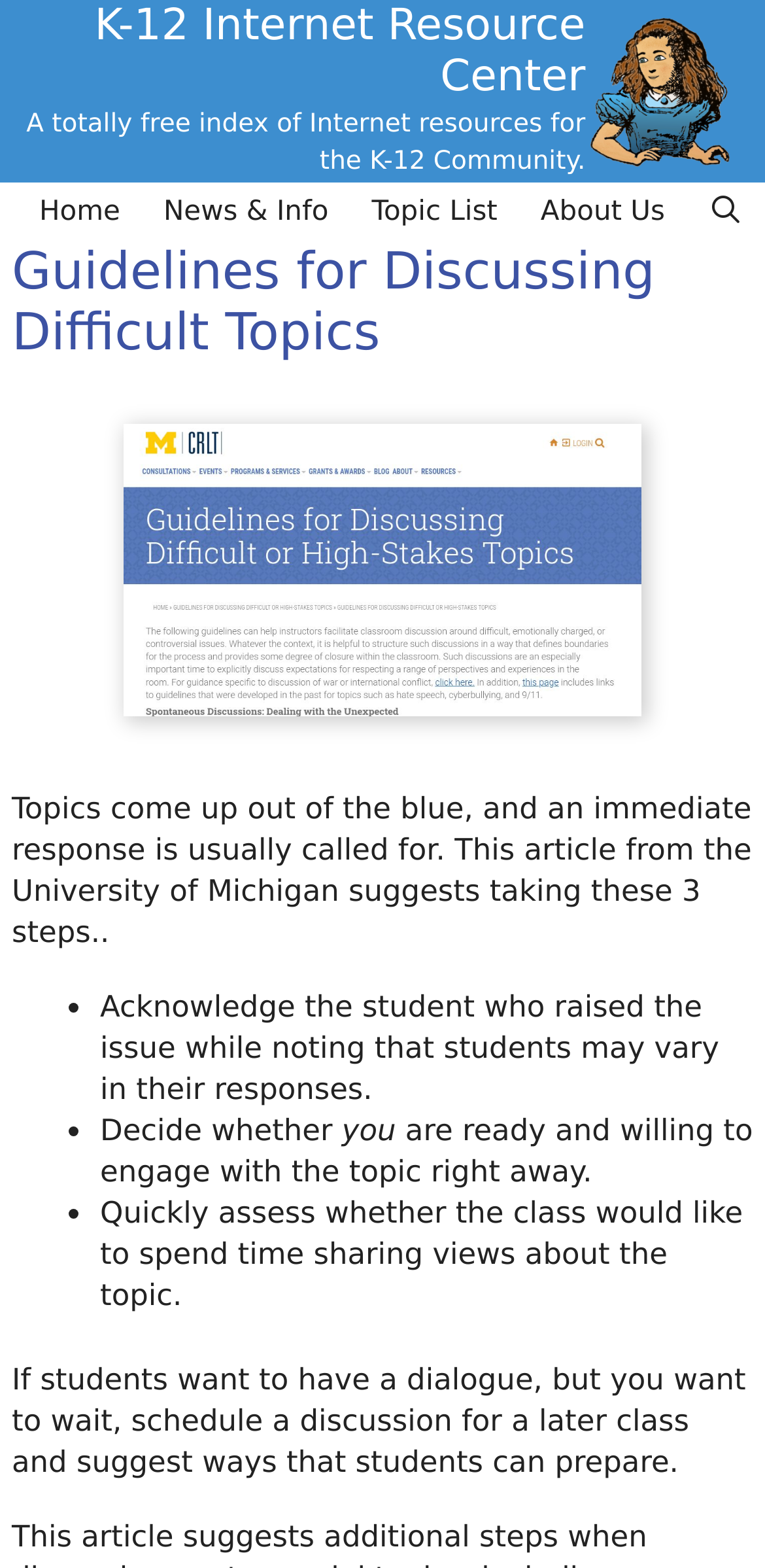Answer the following inquiry with a single word or phrase:
What is the purpose of the website?

Index of Internet resources for K-12 Community